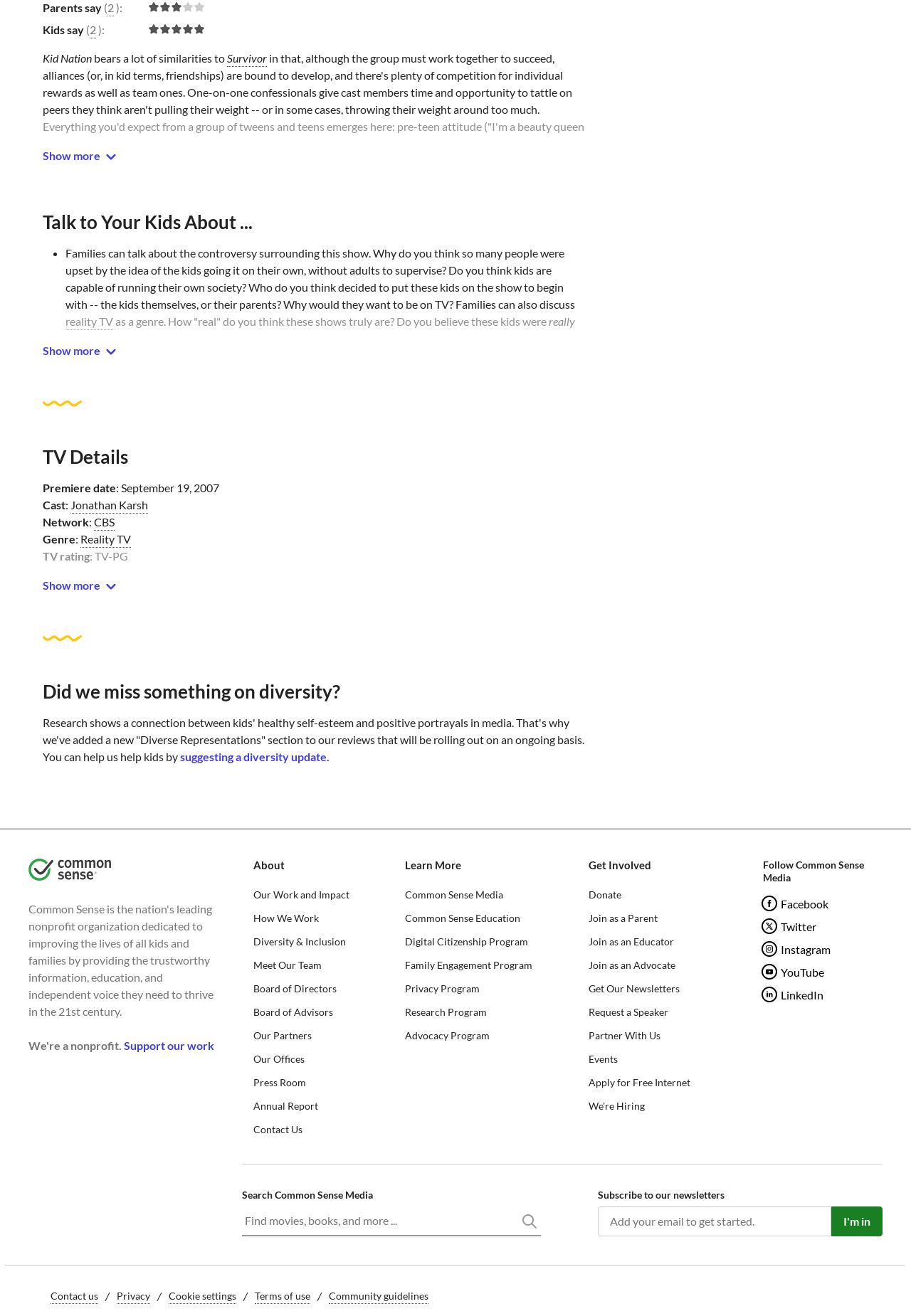Find the bounding box of the UI element described as: "Events". The bounding box coordinates should be given as four float values between 0 and 1, i.e., [left, top, right, bottom].

[0.646, 0.796, 0.758, 0.814]